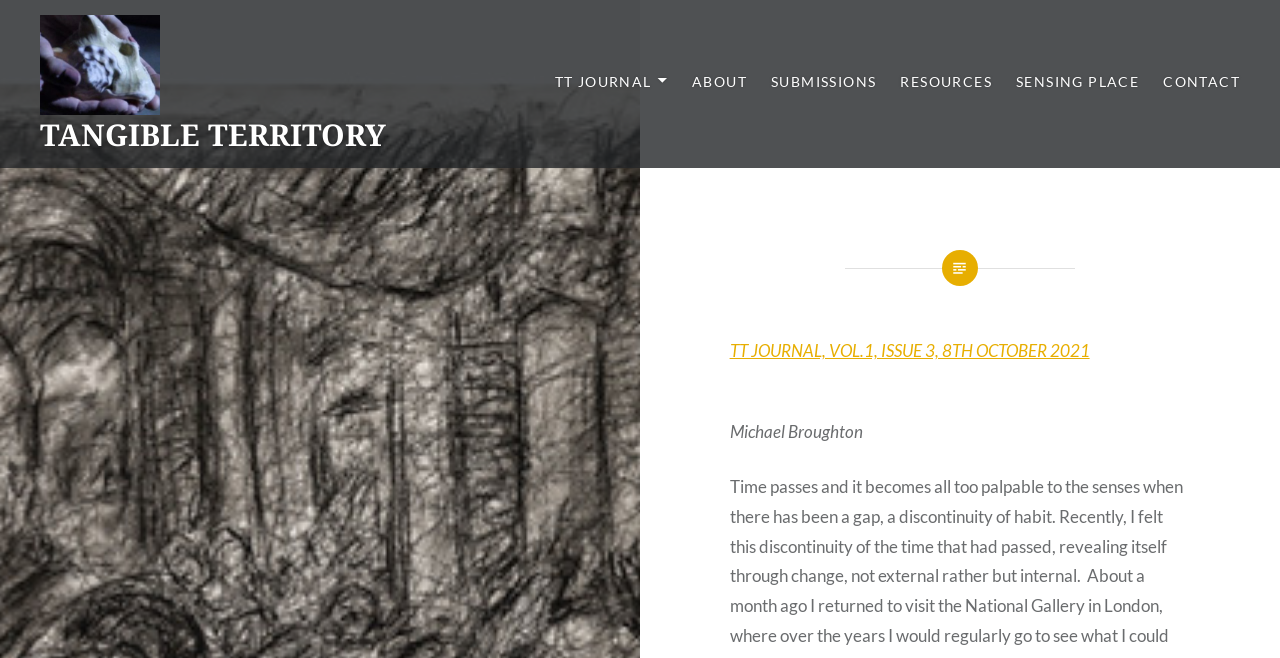Please specify the coordinates of the bounding box for the element that should be clicked to carry out this instruction: "visit CONTACT page". The coordinates must be four float numbers between 0 and 1, formatted as [left, top, right, bottom].

[0.909, 0.107, 0.969, 0.142]